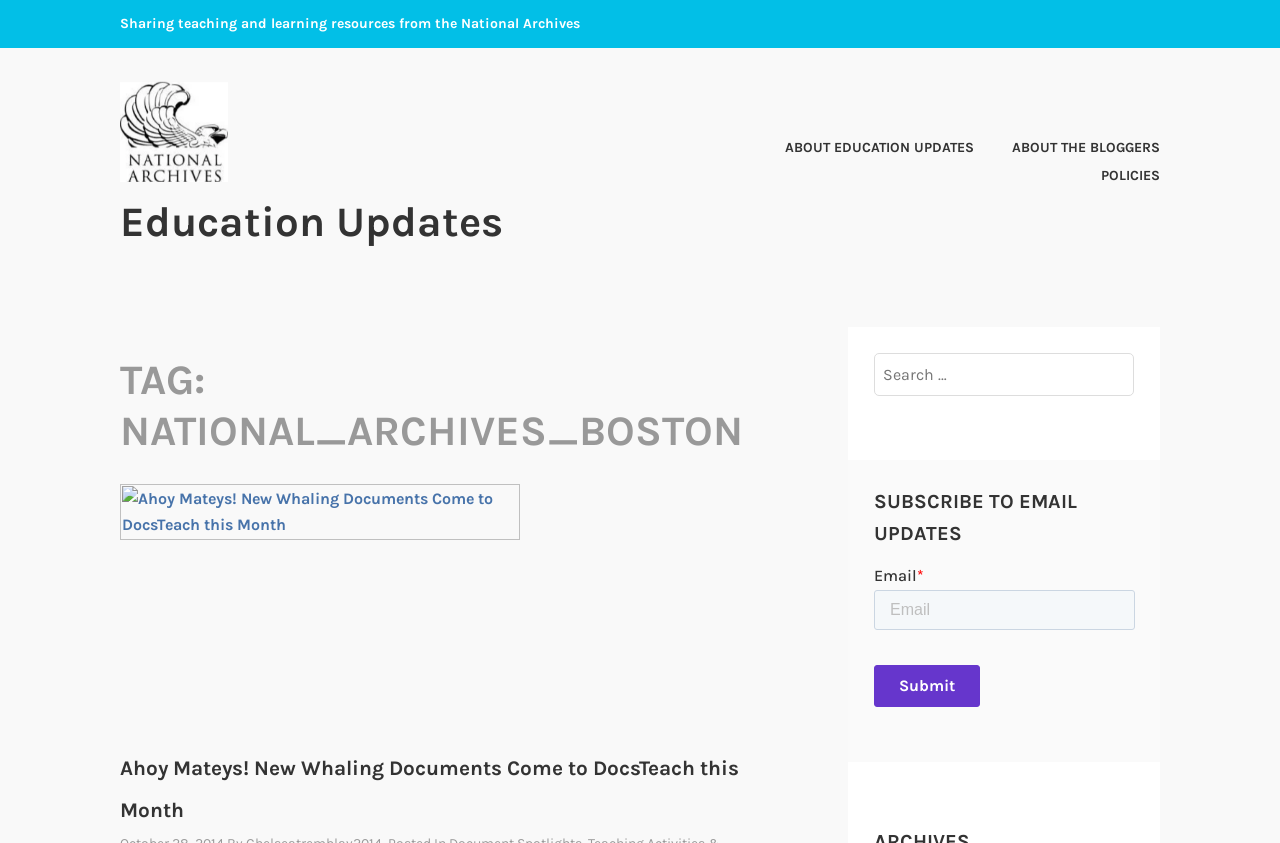Predict the bounding box of the UI element based on the description: "Education Updates". The coordinates should be four float numbers between 0 and 1, formatted as [left, top, right, bottom].

[0.094, 0.233, 0.393, 0.293]